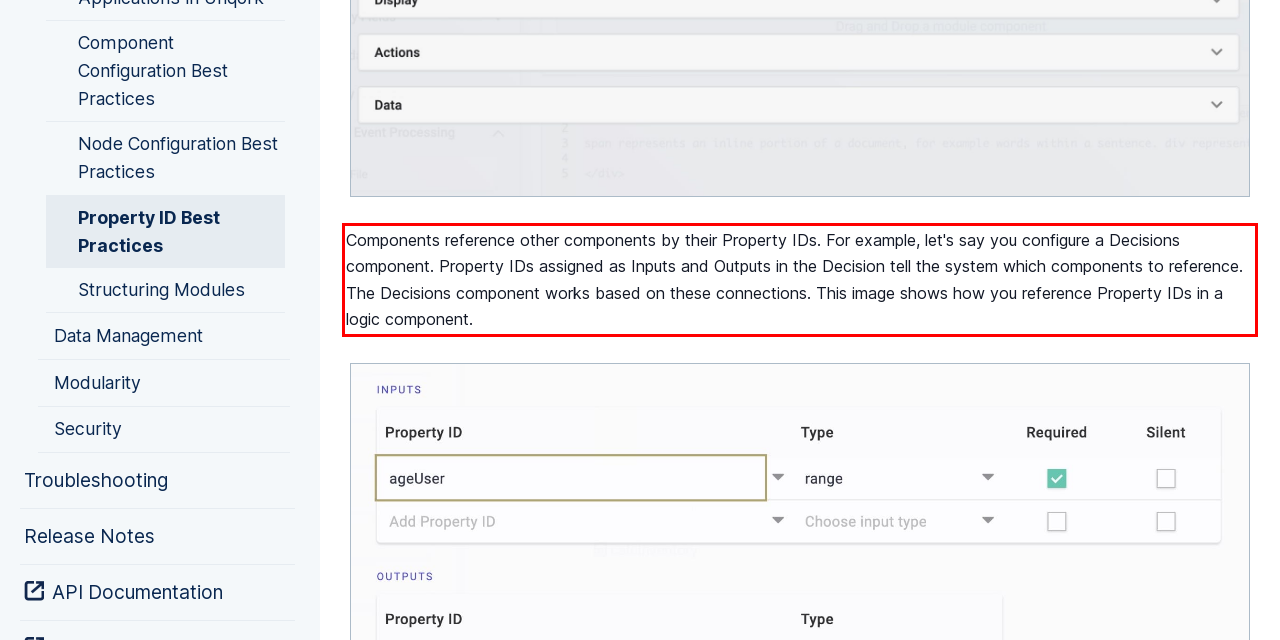Please perform OCR on the UI element surrounded by the red bounding box in the given webpage screenshot and extract its text content.

Components reference other components by their Property IDs. For example, let's say you configure a Decisions component. Property IDs assigned as Inputs and Outputs in the Decision tell the system which components to reference. The Decisions component works based on these connections. This image shows how you reference Property IDs in a logic component.